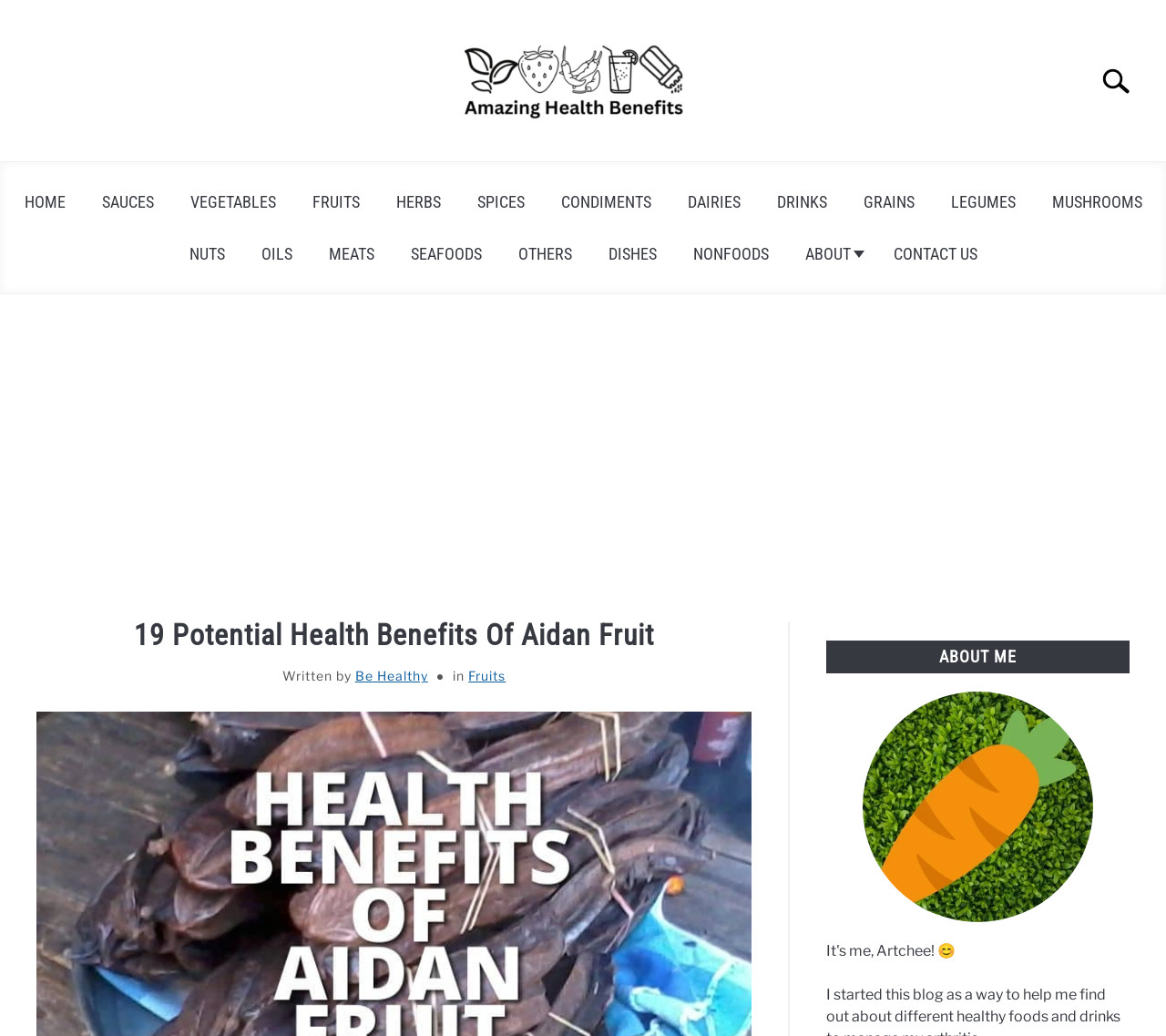Pinpoint the bounding box coordinates of the element that must be clicked to accomplish the following instruction: "Learn about the health benefits of Aidan fruit". The coordinates should be in the format of four float numbers between 0 and 1, i.e., [left, top, right, bottom].

[0.398, 0.026, 0.586, 0.138]